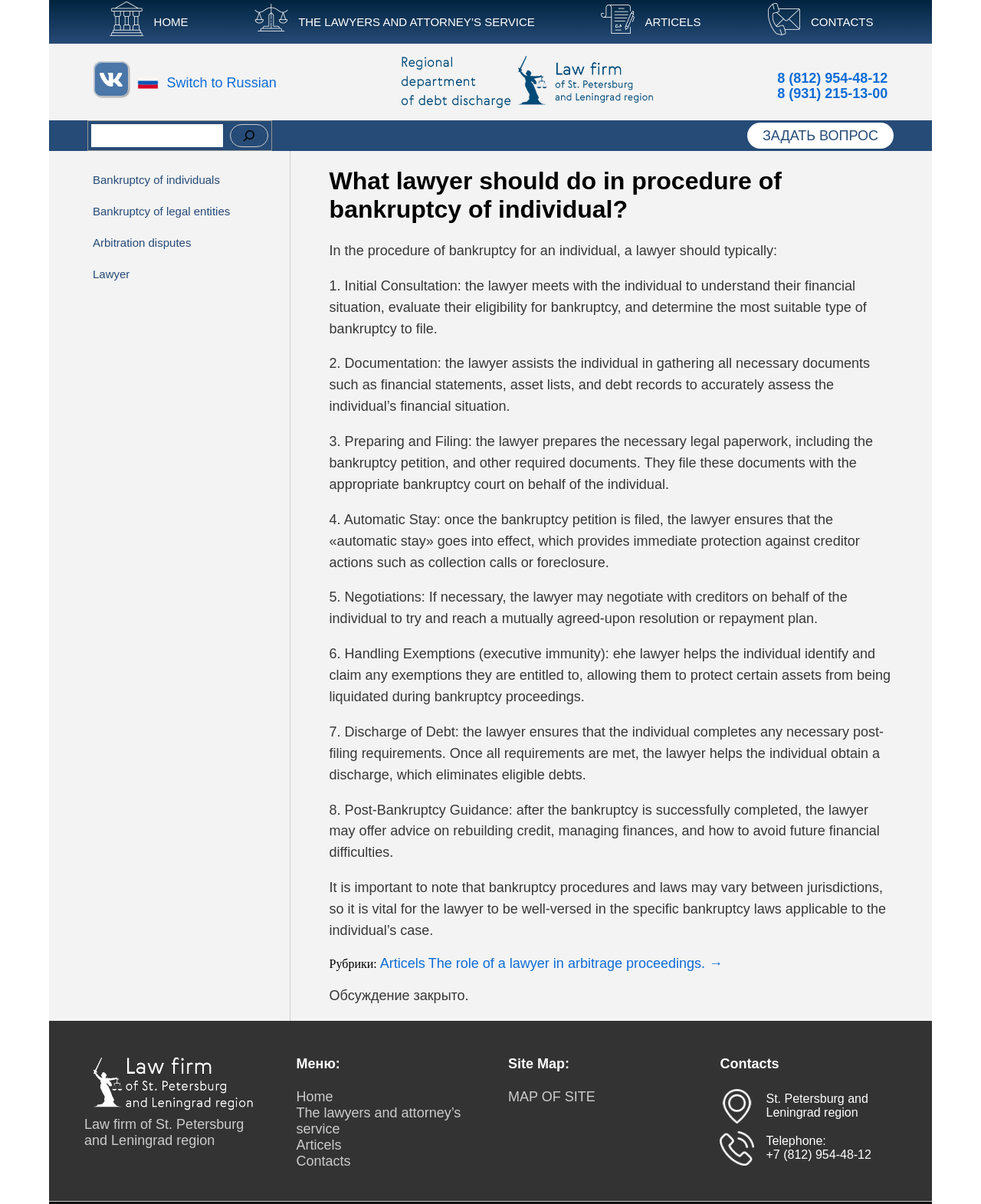Please locate the UI element described by "Bankruptcy of legal entities" and provide its bounding box coordinates.

[0.095, 0.162, 0.25, 0.188]